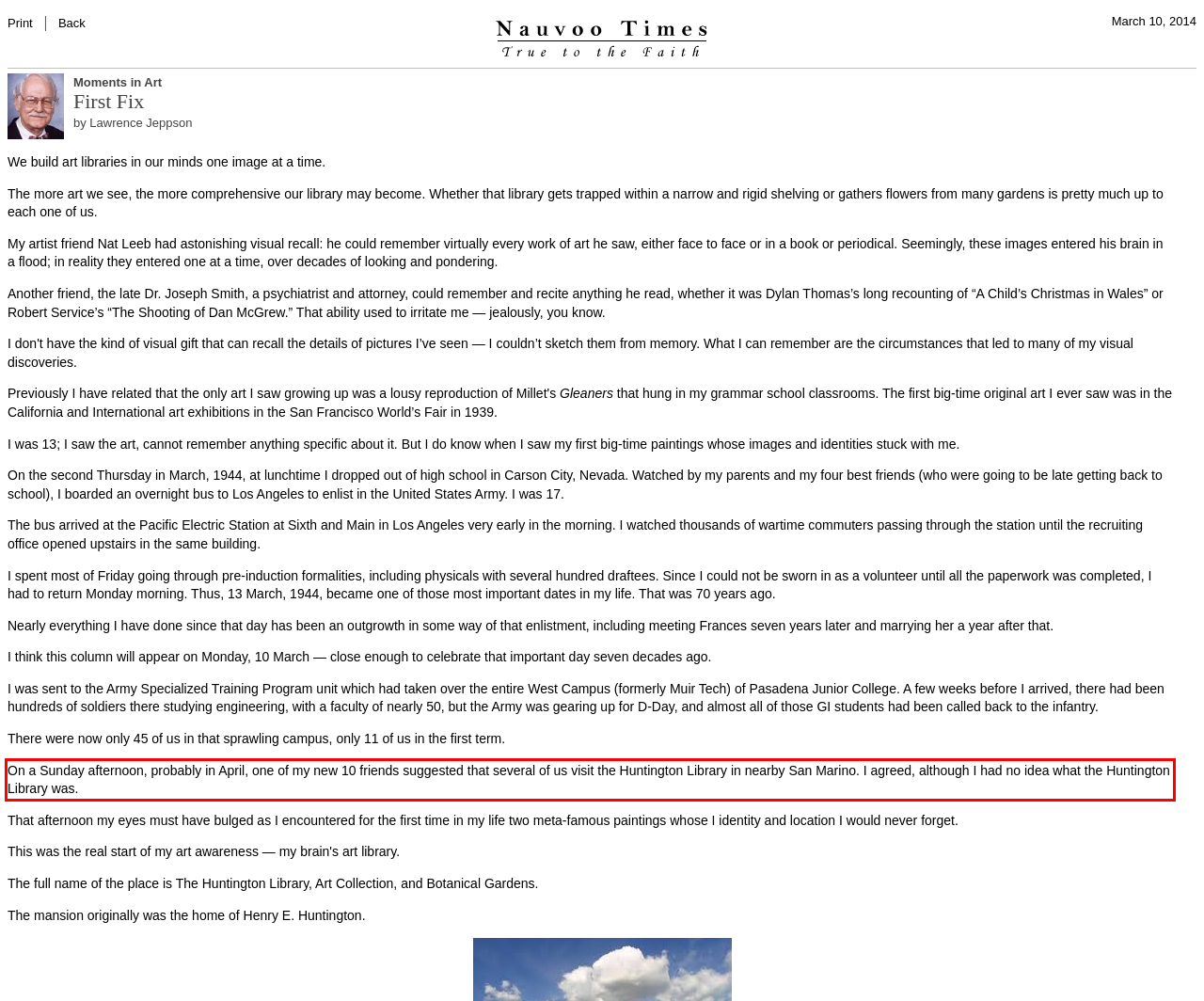Examine the screenshot of the webpage, locate the red bounding box, and perform OCR to extract the text contained within it.

On a Sunday afternoon, probably in April, one of my new 10 friends suggested that several of us visit the Huntington Library in nearby San Marino. I agreed, although I had no idea what the Huntington Library was.